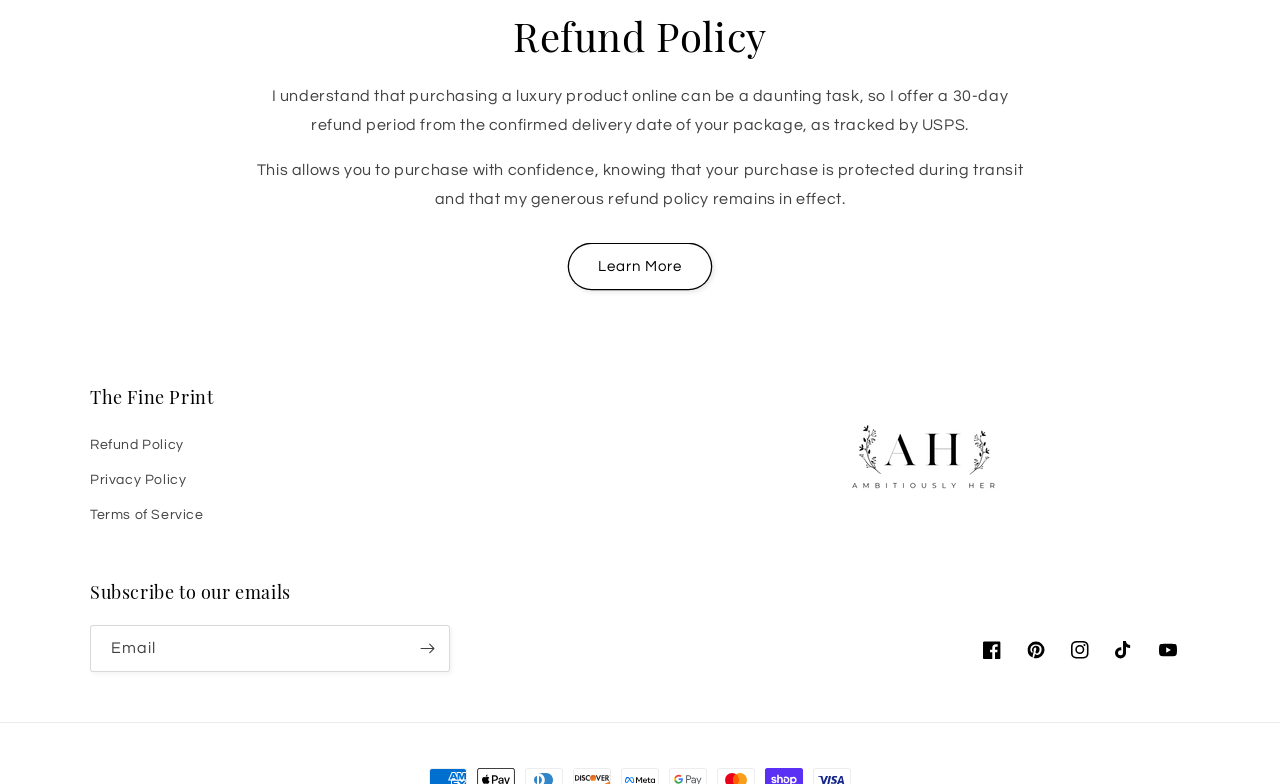Locate the UI element described as follows: "Privacy Policy". Return the bounding box coordinates as four float numbers between 0 and 1 in the order [left, top, right, bottom].

[0.07, 0.591, 0.146, 0.635]